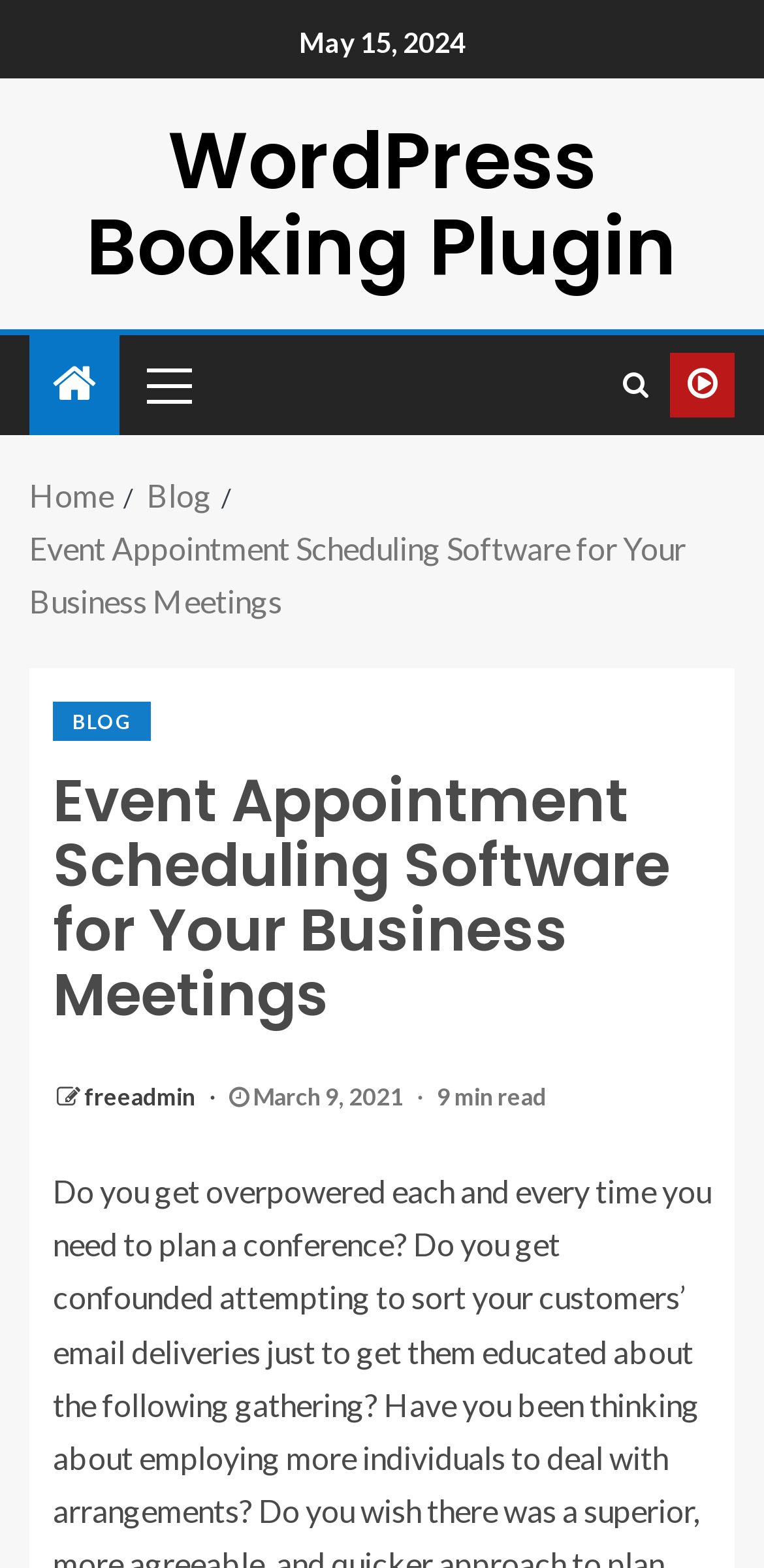Please identify the bounding box coordinates of the clickable region that I should interact with to perform the following instruction: "Read the blog post". The coordinates should be expressed as four float numbers between 0 and 1, i.e., [left, top, right, bottom].

[0.069, 0.447, 0.198, 0.472]